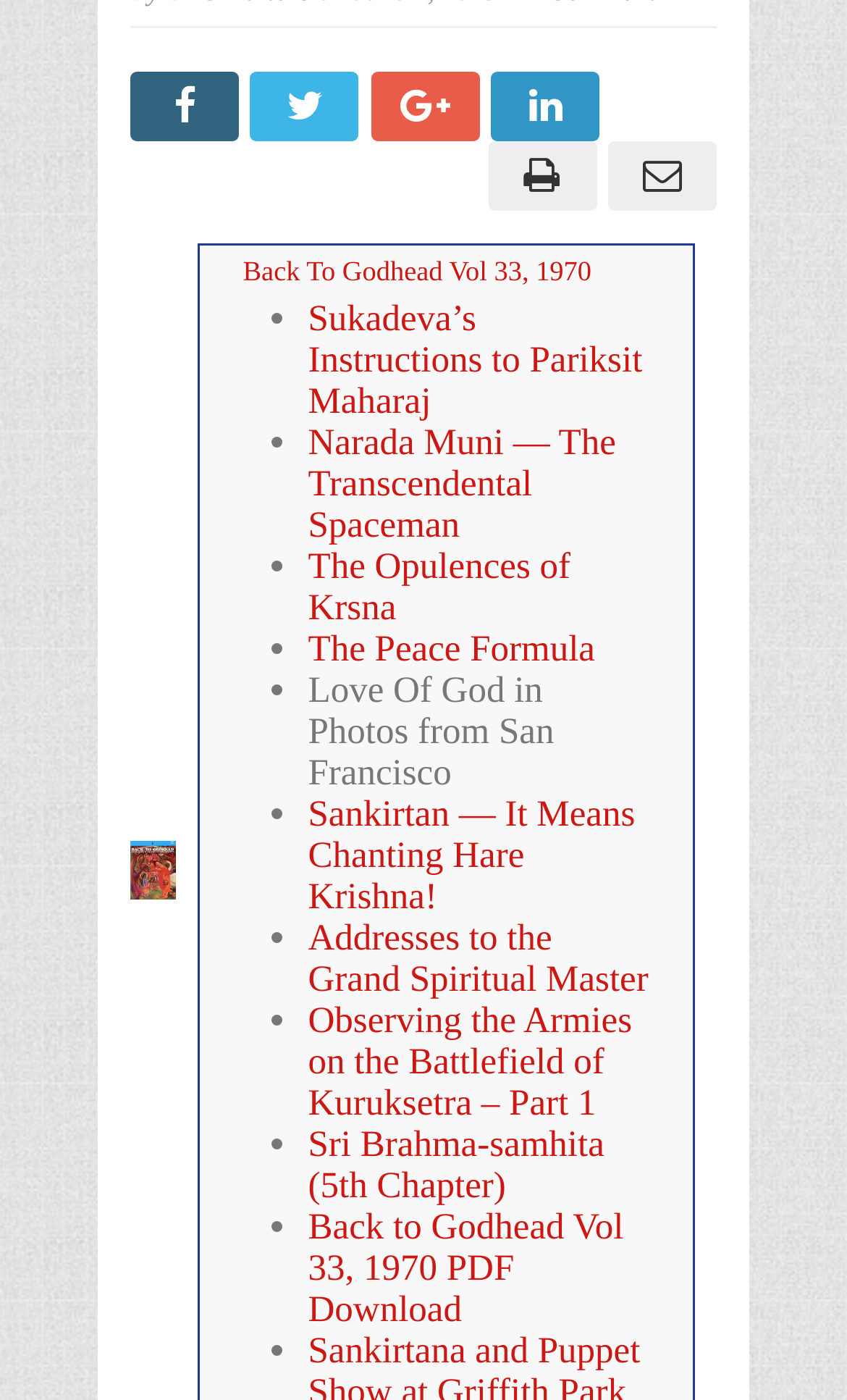Locate the bounding box for the described UI element: "Sri Brahma-samhita (5th Chapter)". Ensure the coordinates are four float numbers between 0 and 1, formatted as [left, top, right, bottom].

[0.364, 0.803, 0.714, 0.862]